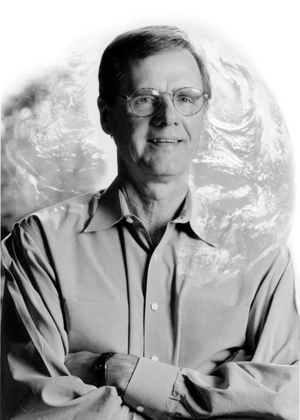What is the color of the photograph?
Give a detailed response to the question by analyzing the screenshot.

The caption explicitly states that the image is a black-and-white photograph, indicating that it lacks color.